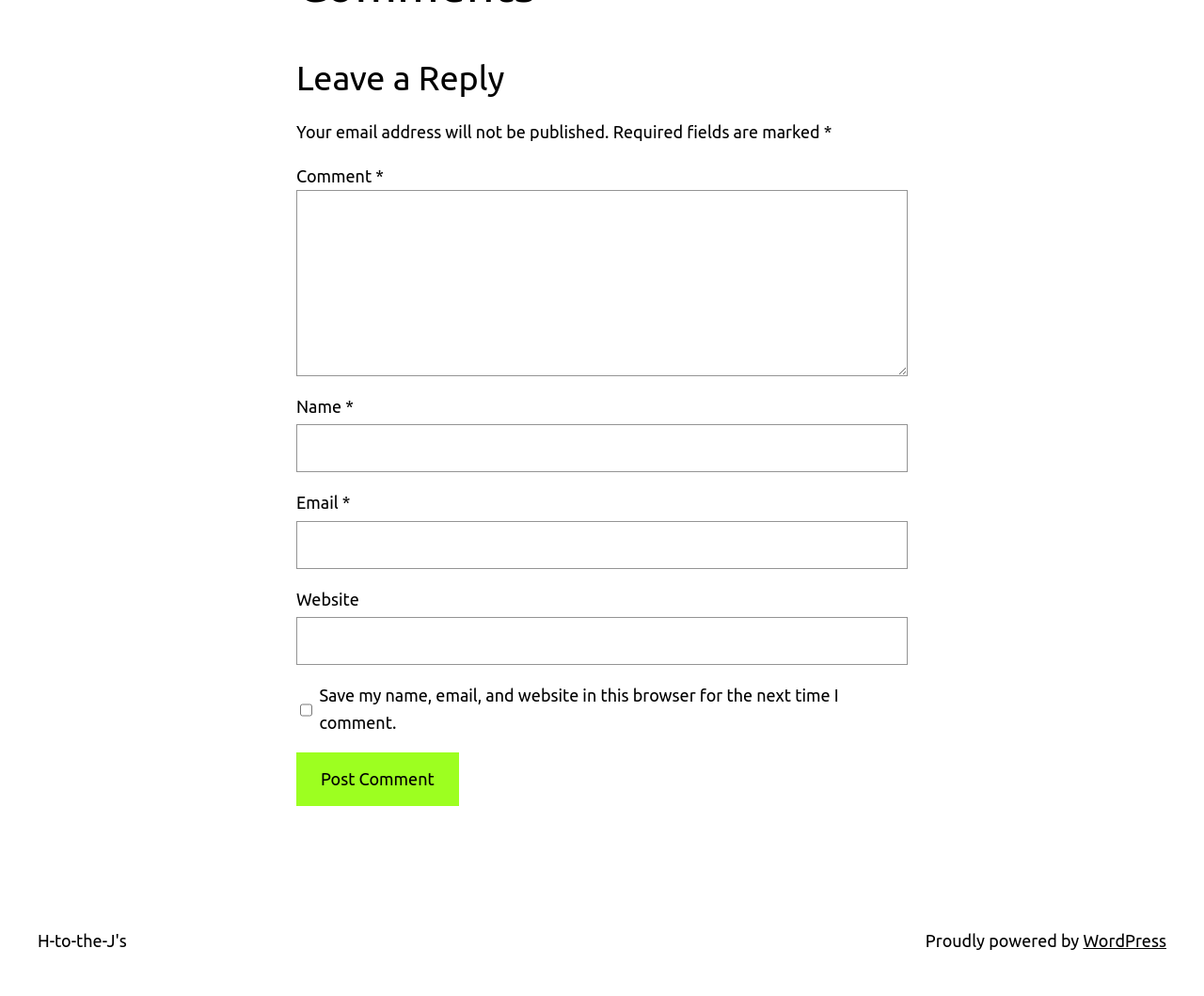What is the website powered by?
Based on the image, provide your answer in one word or phrase.

WordPress